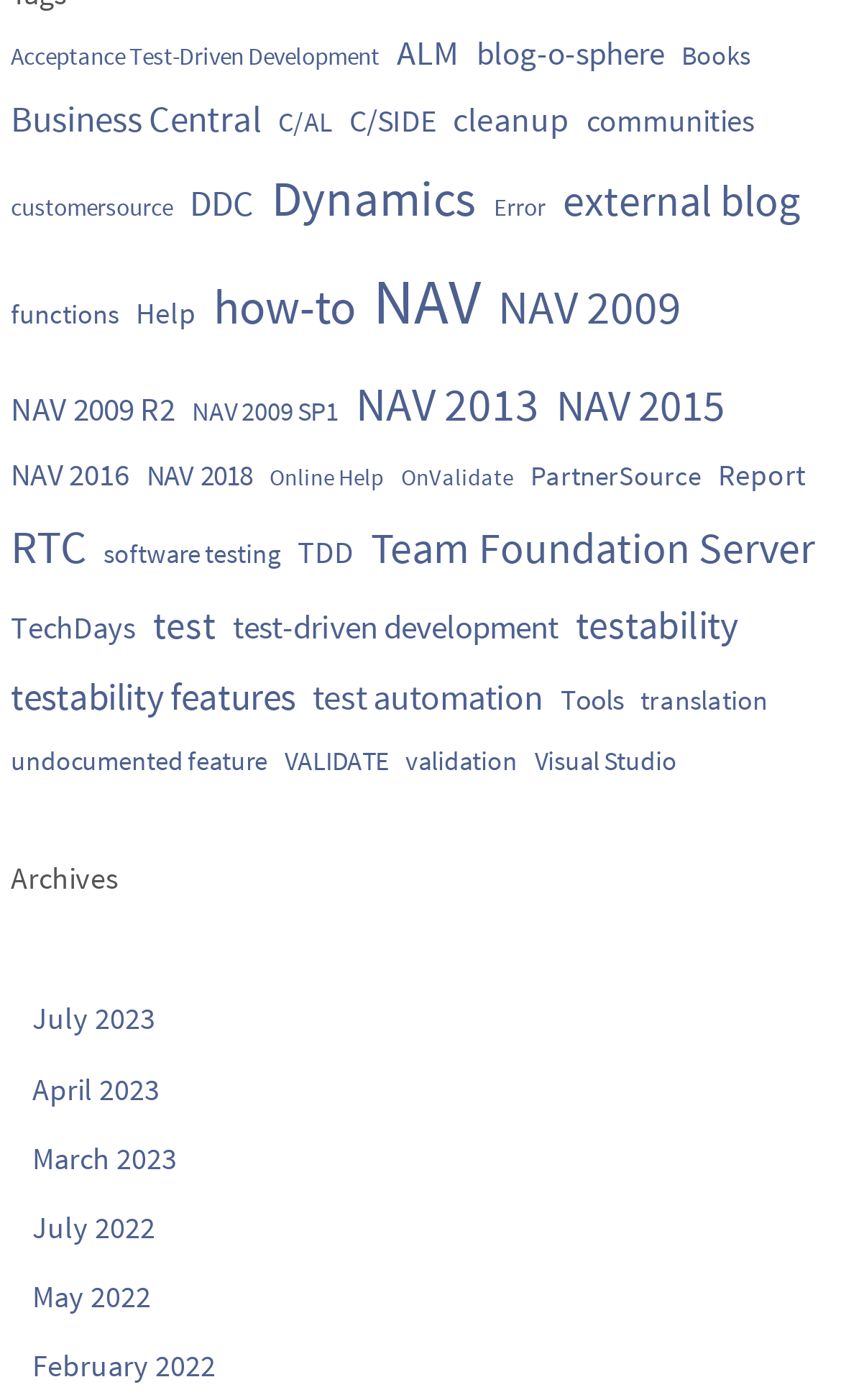What is the category with the most items?
Based on the screenshot, respond with a single word or phrase.

NAV